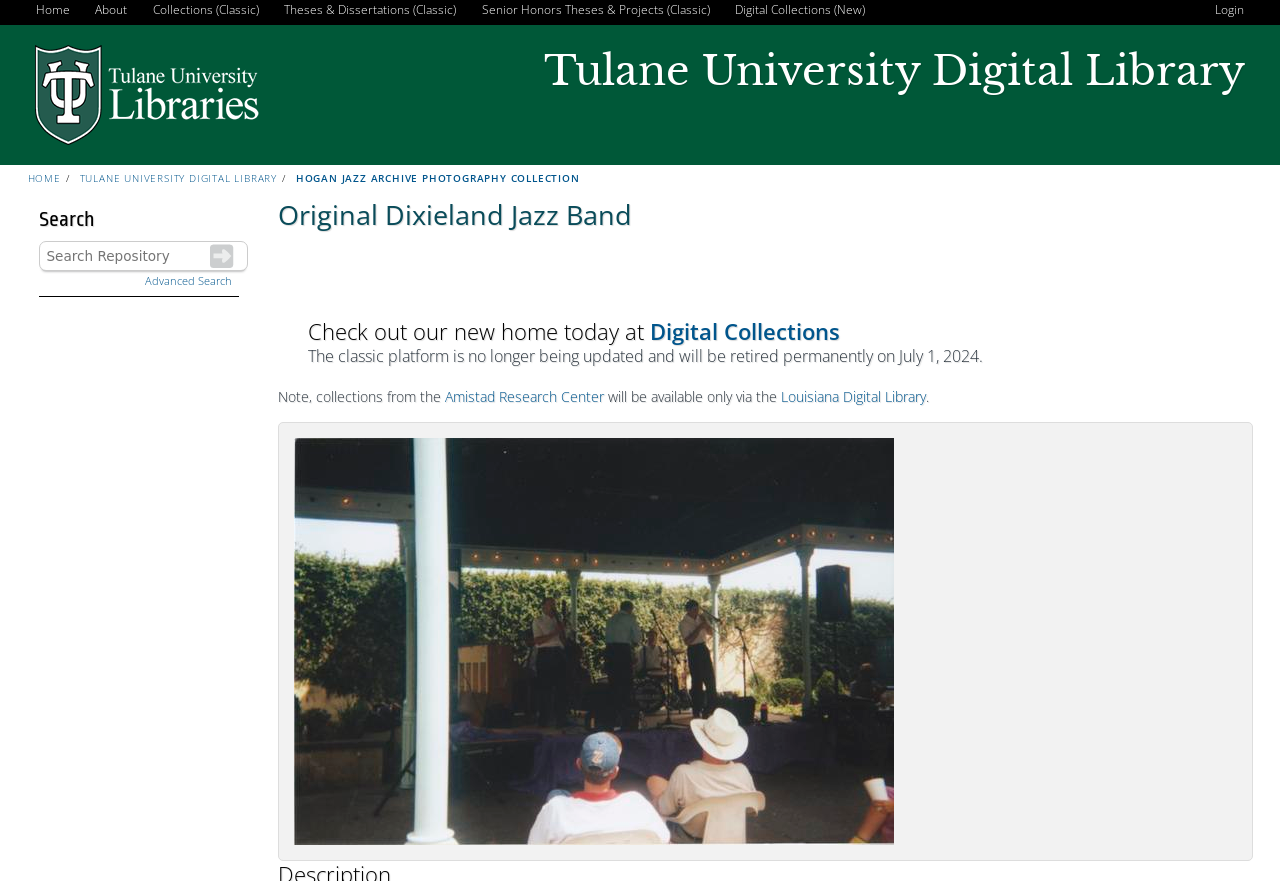Find and provide the bounding box coordinates for the UI element described with: "Louisiana Digital Library".

[0.61, 0.439, 0.723, 0.46]